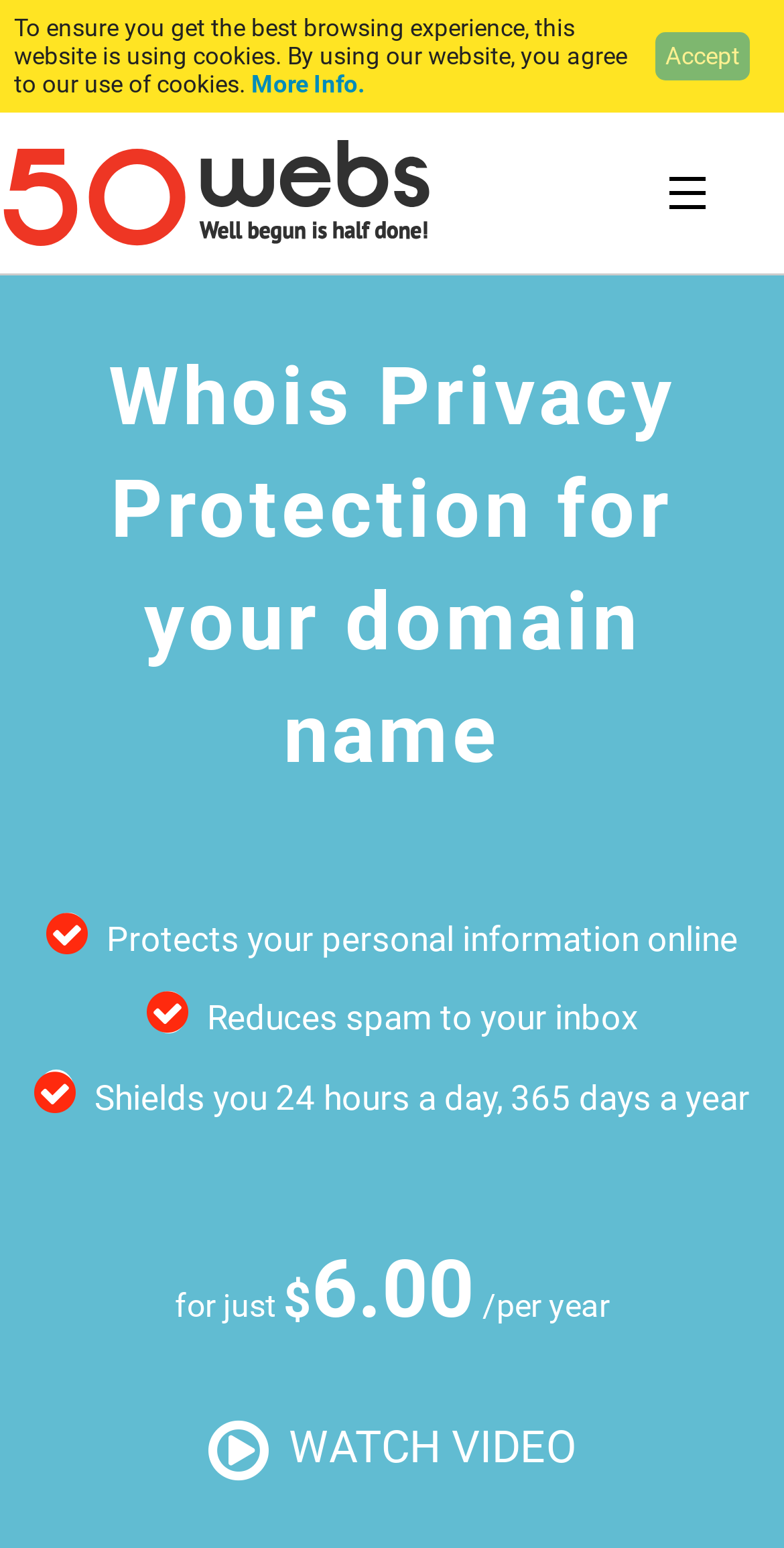How much does Whois Privacy Protection cost?
Give a detailed explanation using the information visible in the image.

I found the cost of Whois Privacy Protection by looking at the static text elements on the webpage. The text 'for just $6.00 per year' suggests that this is the cost of Whois Privacy Protection.